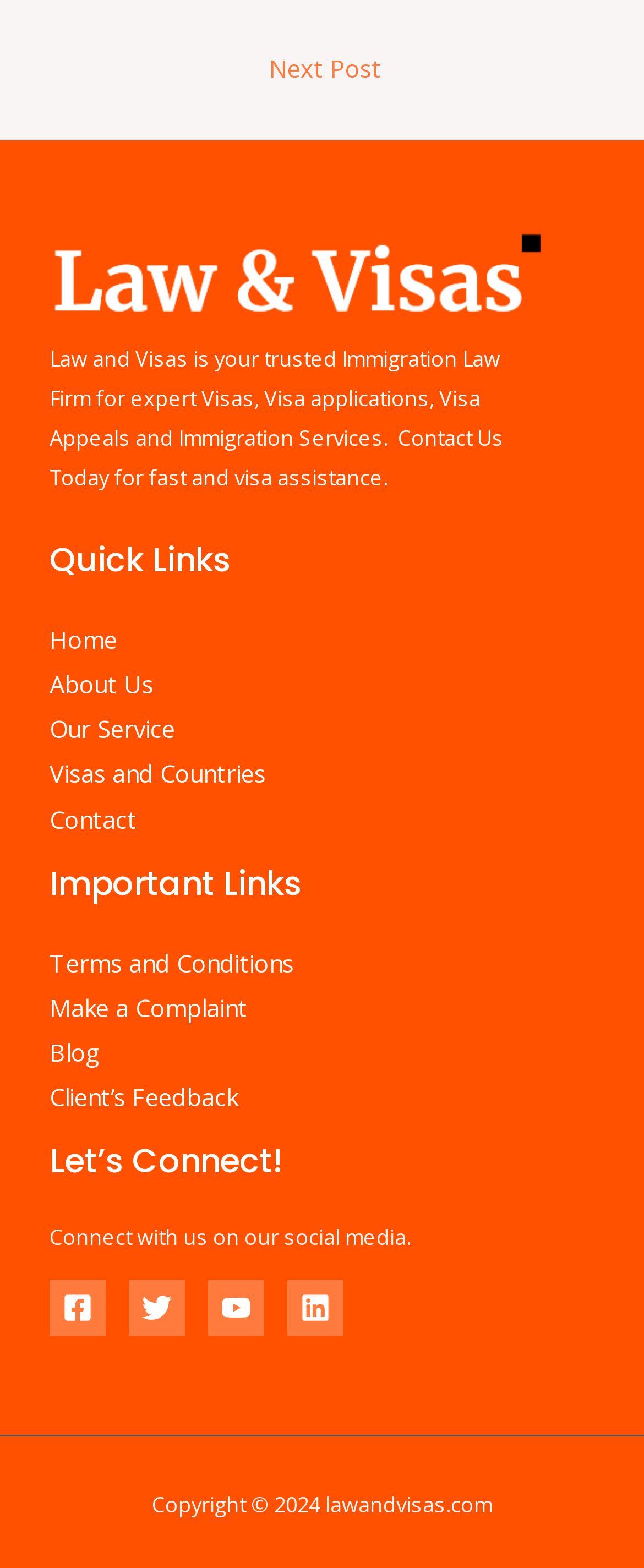Pinpoint the bounding box coordinates of the clickable element needed to complete the instruction: "Read the 'Terms and Conditions'". The coordinates should be provided as four float numbers between 0 and 1: [left, top, right, bottom].

[0.077, 0.603, 0.456, 0.624]